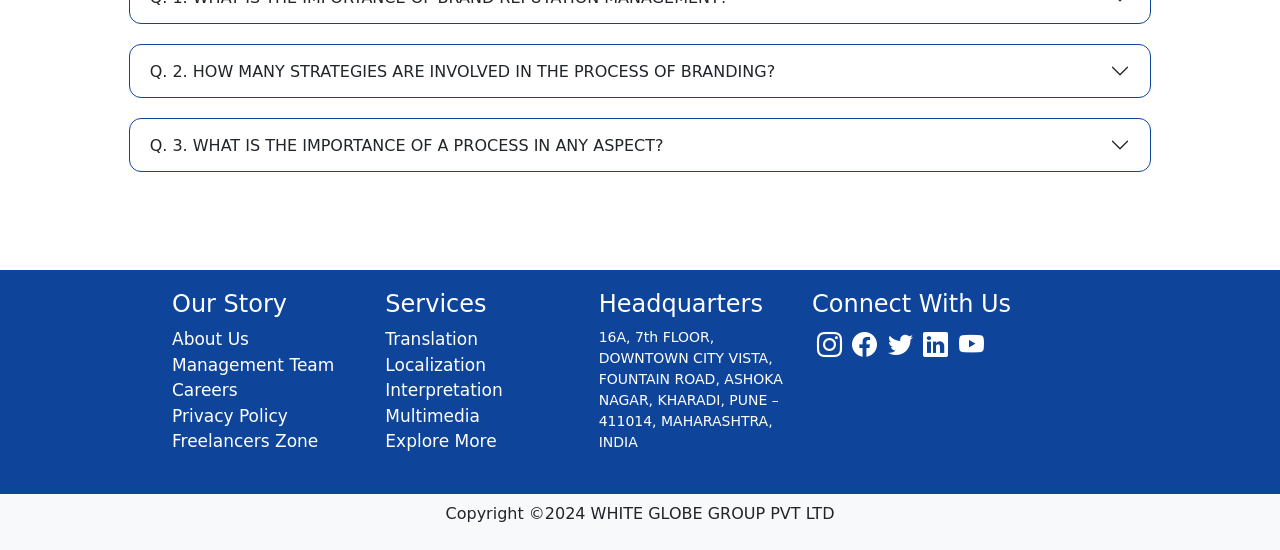Please specify the bounding box coordinates in the format (top-left x, top-left y, bottom-right x, bottom-right y), with all values as floating point numbers between 0 and 1. Identify the bounding box of the UI element described by: parent_node: Connect With Us

[0.662, 0.615, 0.69, 0.651]